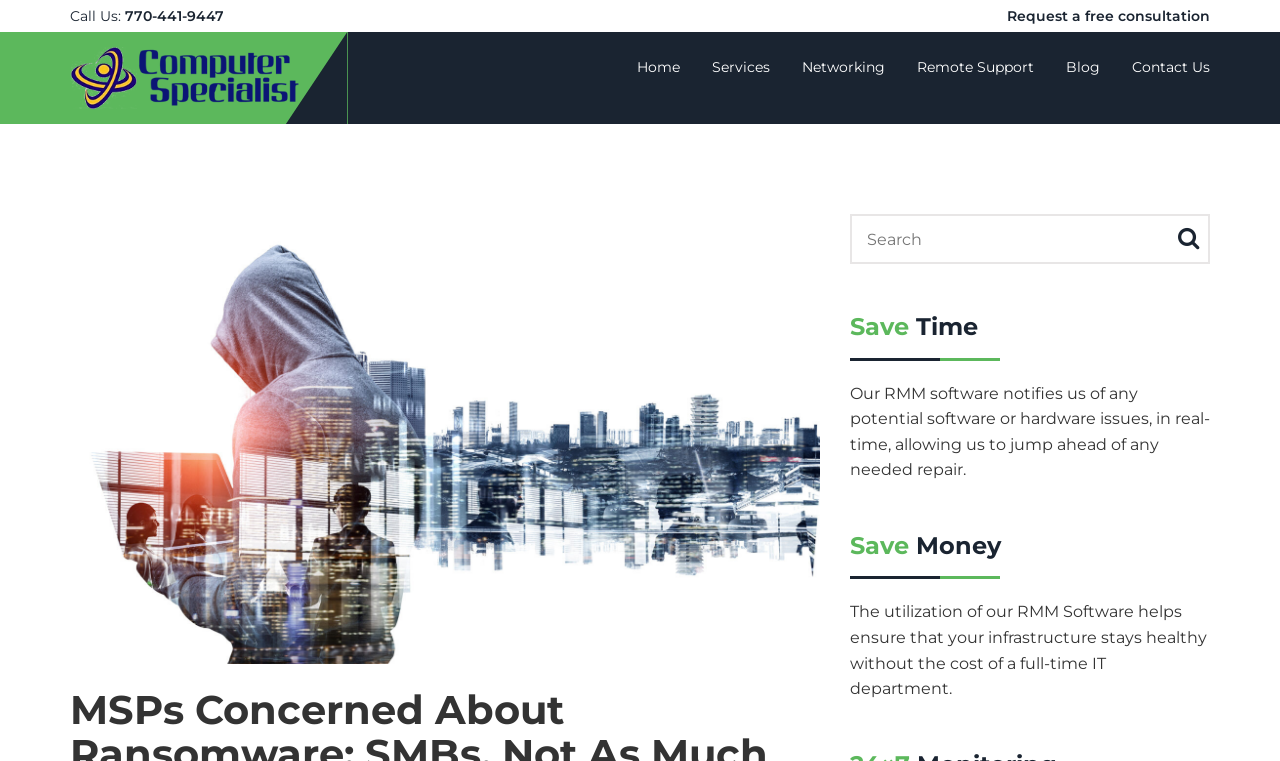Based on the image, give a detailed response to the question: What is the purpose of the RMM software?

I found this information by reading the text under the 'Save Time' heading, which explains that the RMM software notifies of any potential software or hardware issues in real-time, allowing for proactive repair.